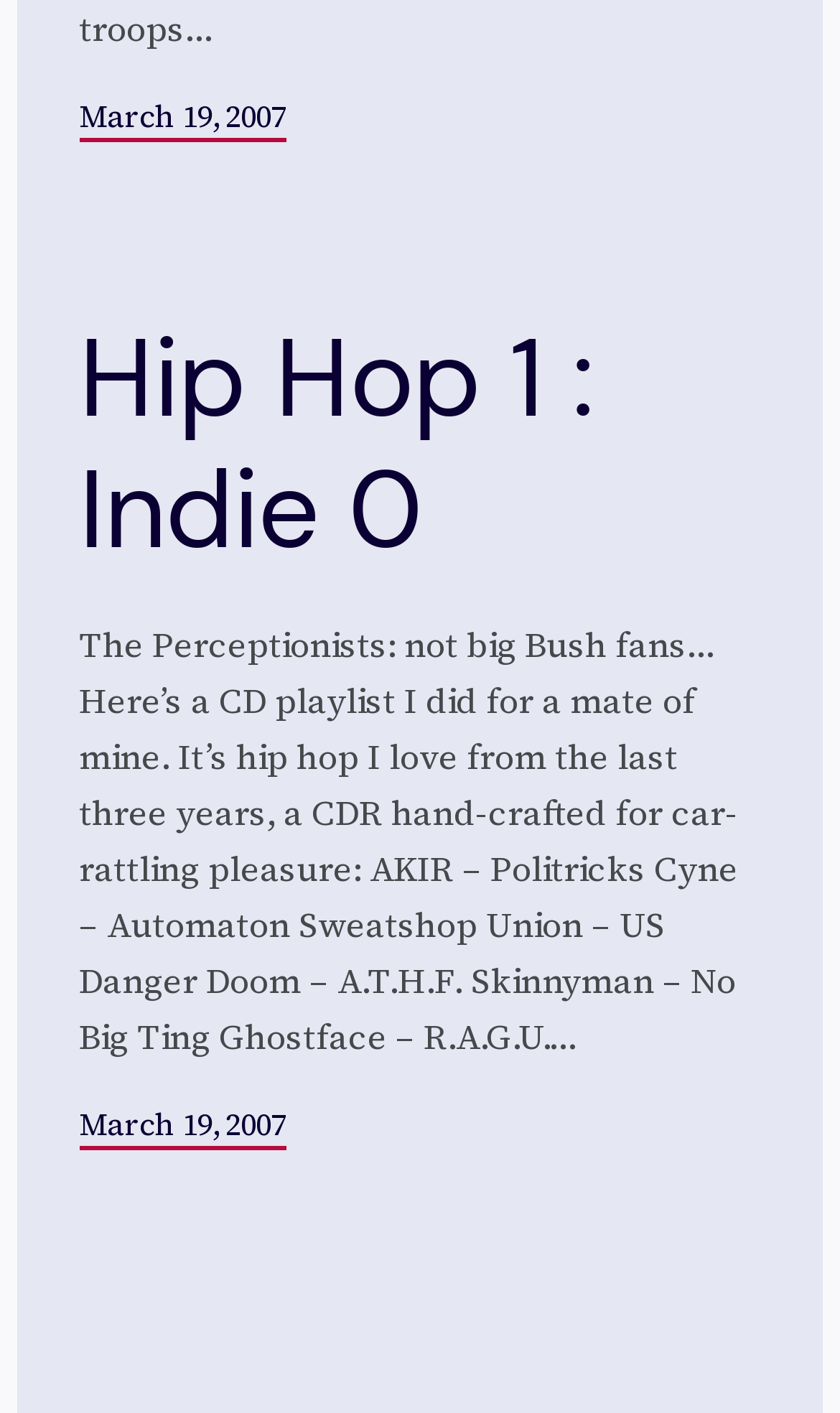What is the topic of the article?
Look at the image and answer with only one word or phrase.

Hip Hop music